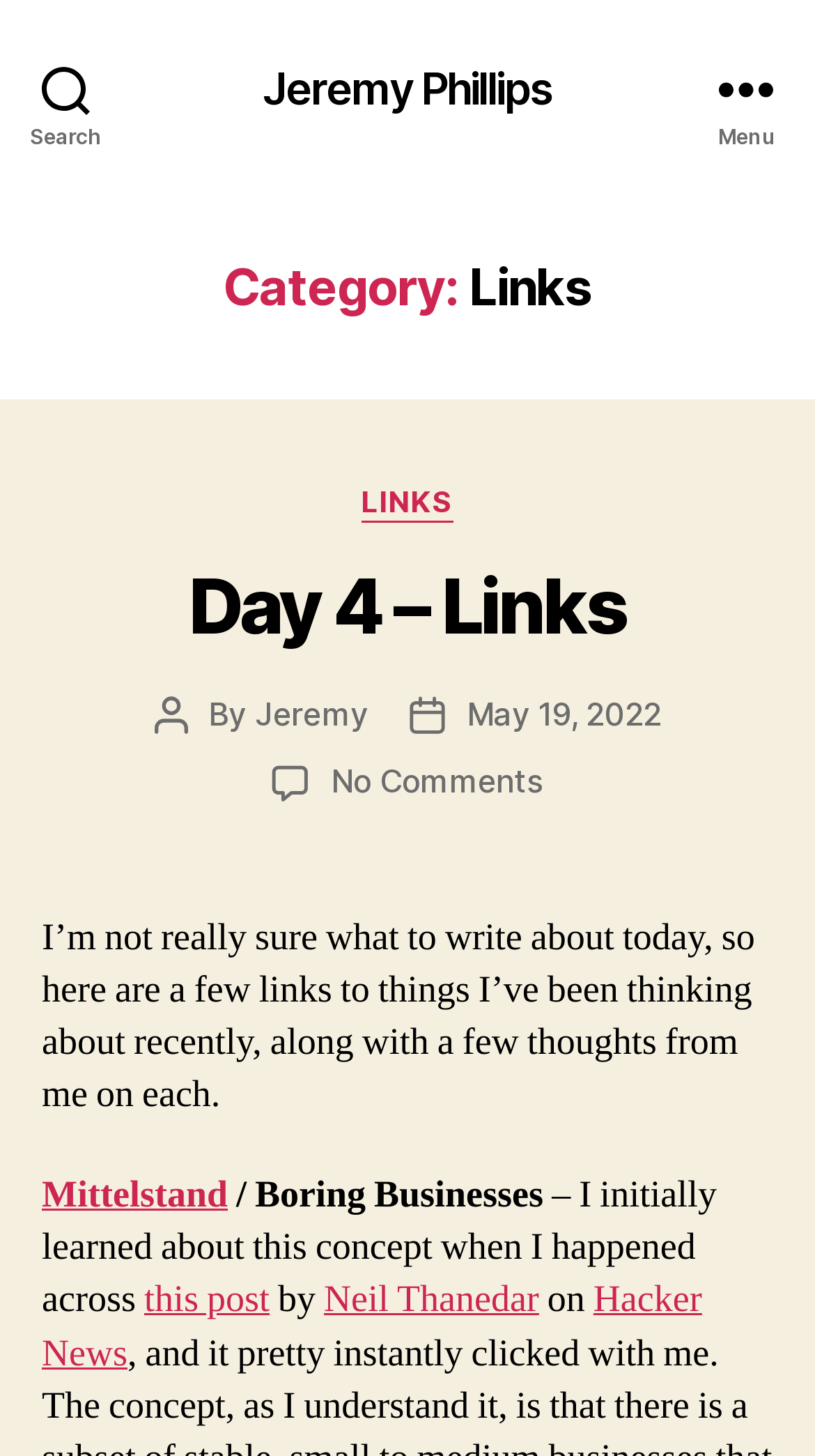Identify the bounding box coordinates for the element you need to click to achieve the following task: "Open the menu". The coordinates must be four float values ranging from 0 to 1, formatted as [left, top, right, bottom].

[0.831, 0.0, 1.0, 0.121]